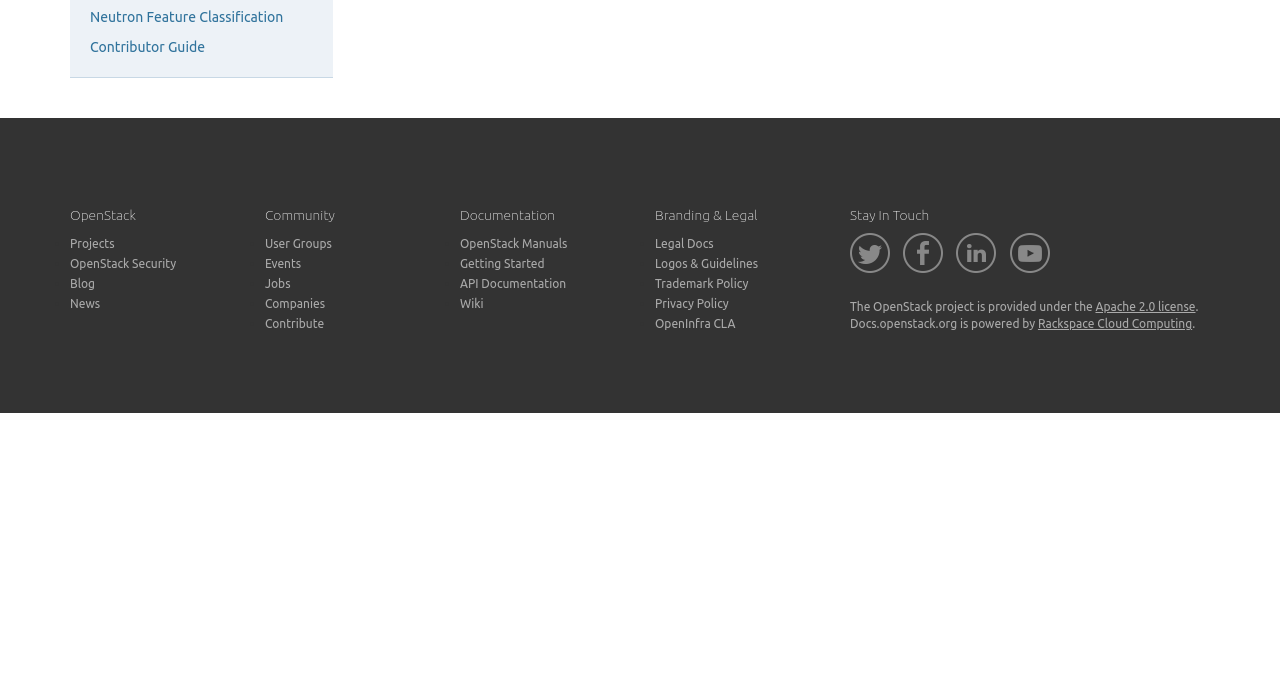Bounding box coordinates should be provided in the format (top-left x, top-left y, bottom-right x, bottom-right y) with all values between 0 and 1. Identify the bounding box for this UI element: Events

[0.207, 0.373, 0.235, 0.392]